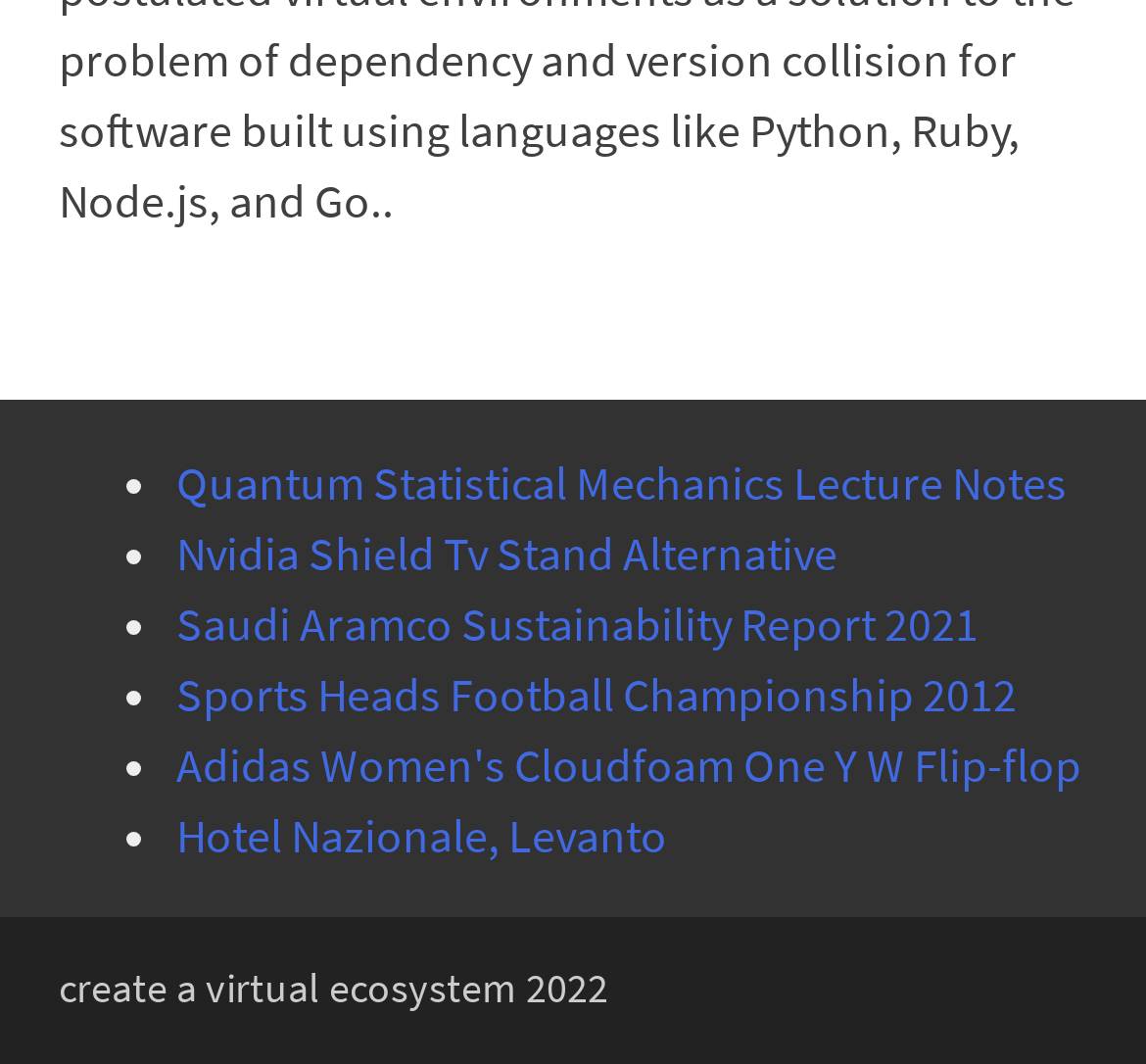Use one word or a short phrase to answer the question provided: 
What is the last link on the webpage?

Hotel Nazionale, Levanto